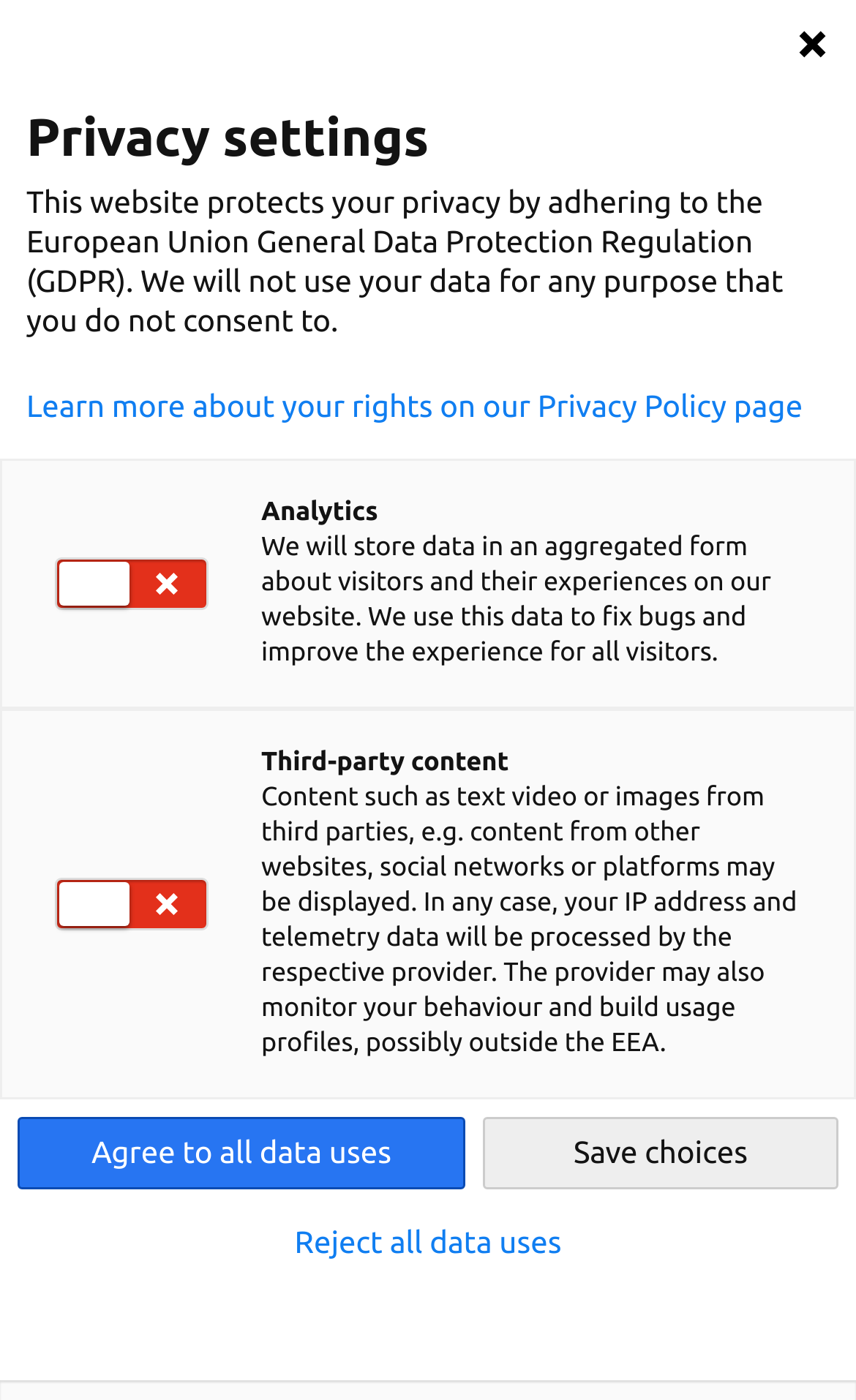Refer to the image and provide a thorough answer to this question:
What is the purpose of storing data on the website?

According to the webpage, data is stored in an aggregated form about visitors and their experiences on the website, which is used to fix bugs and improve the experience for all visitors.